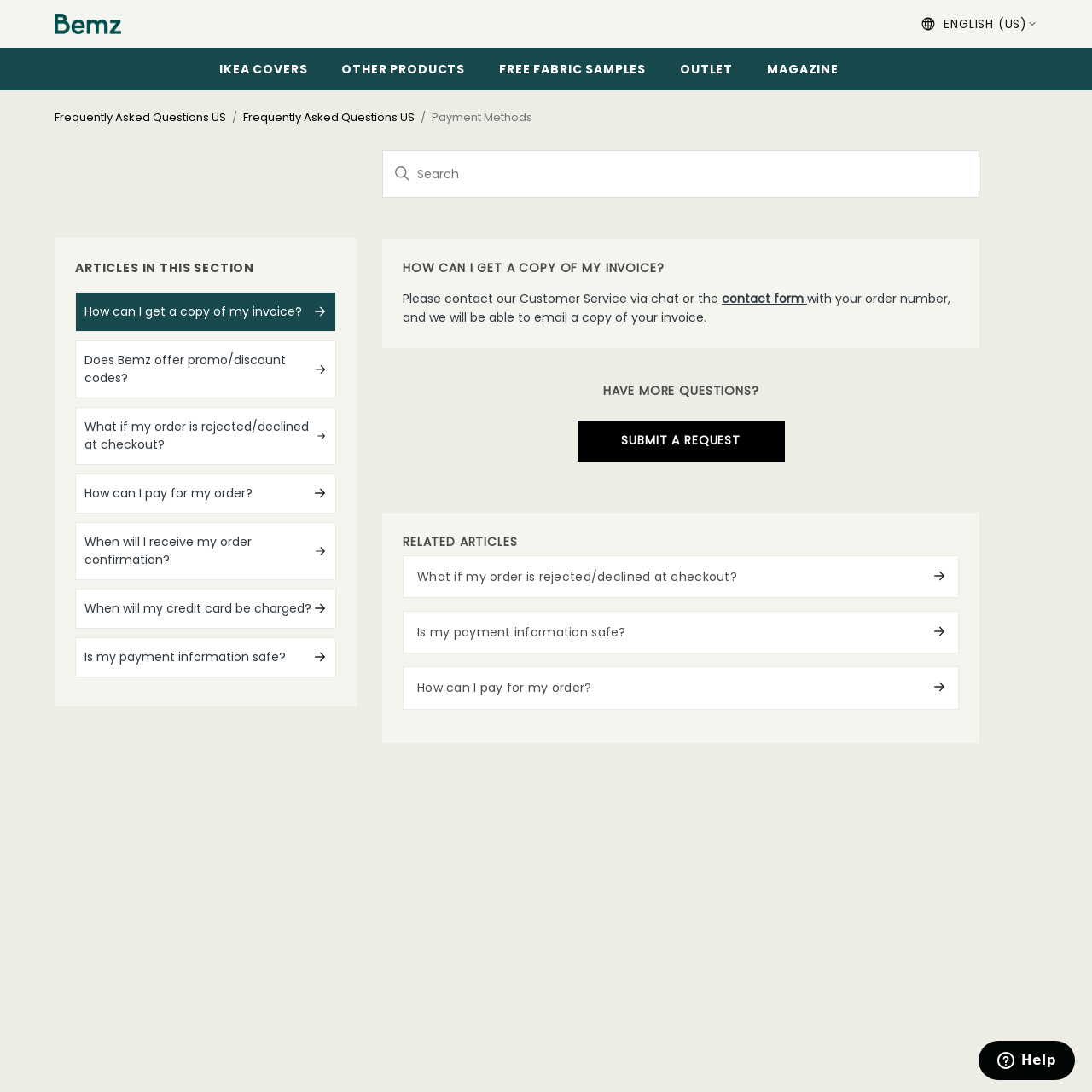Return the bounding box coordinates of the UI element that corresponds to this description: "Frequently Asked Questions US". The coordinates must be given as four float numbers in the range of 0 and 1, [left, top, right, bottom].

[0.223, 0.1, 0.38, 0.115]